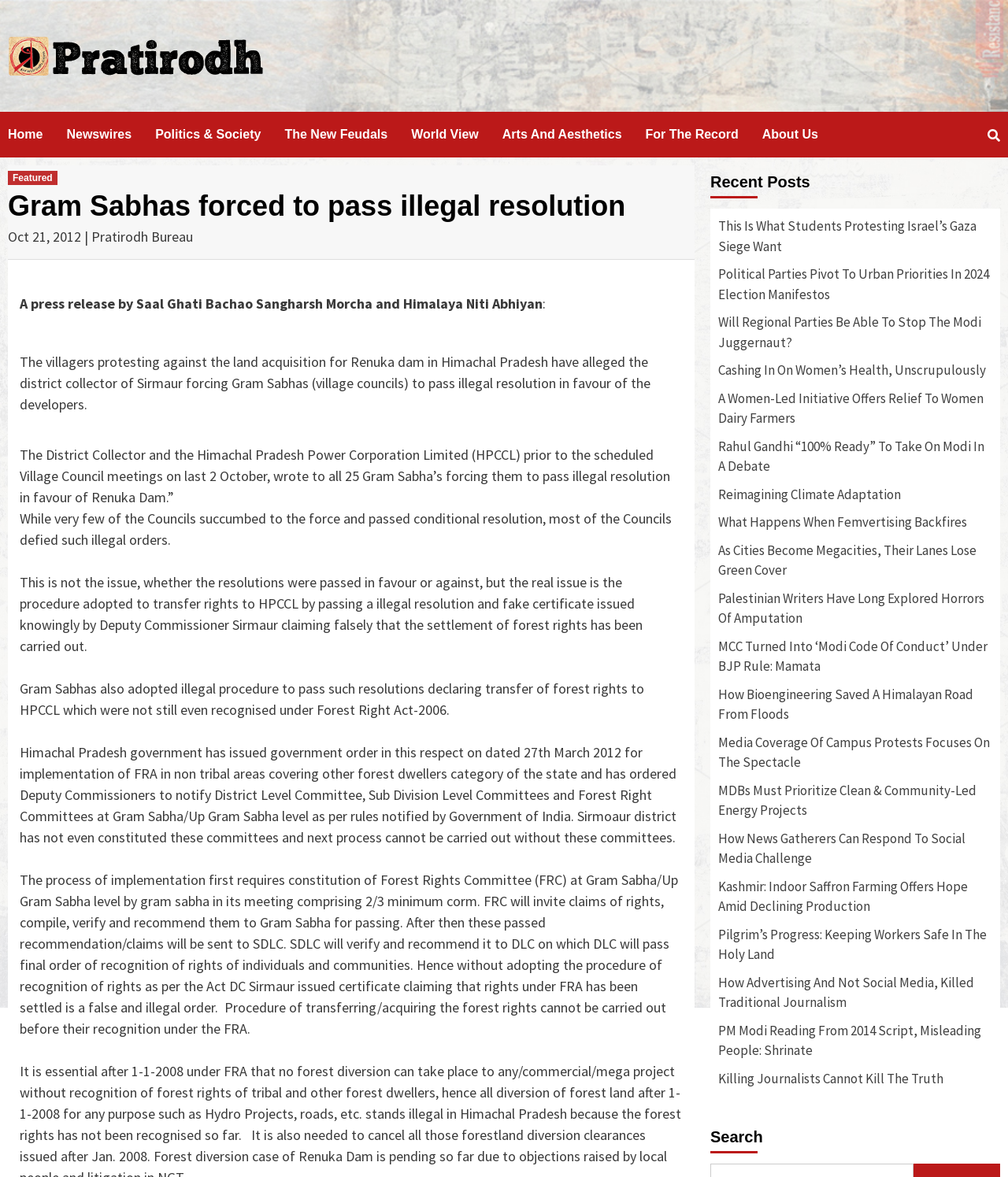Please identify the bounding box coordinates of the element that needs to be clicked to perform the following instruction: "Read the recent post 'This Is What Students Protesting Israel’s Gaza Siege Want'".

[0.712, 0.184, 0.984, 0.225]